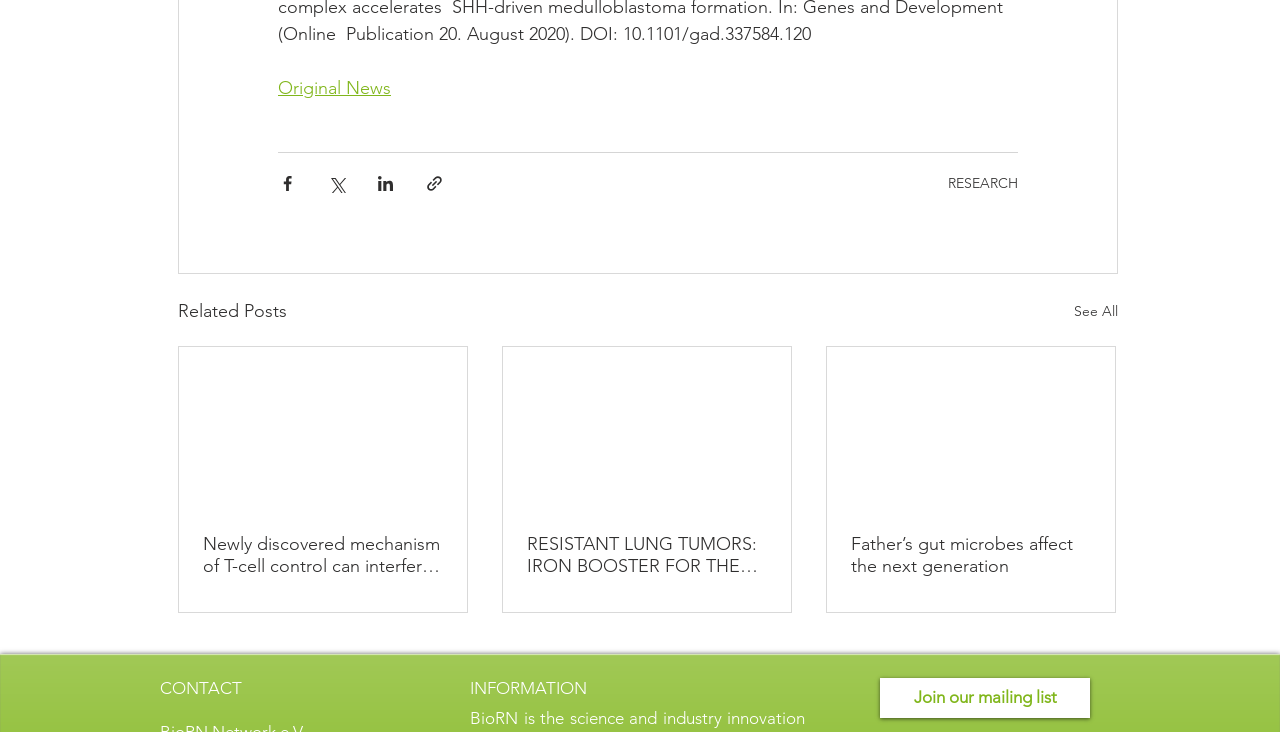Provide a short answer to the following question with just one word or phrase: What is the first social media platform to share the news?

Facebook